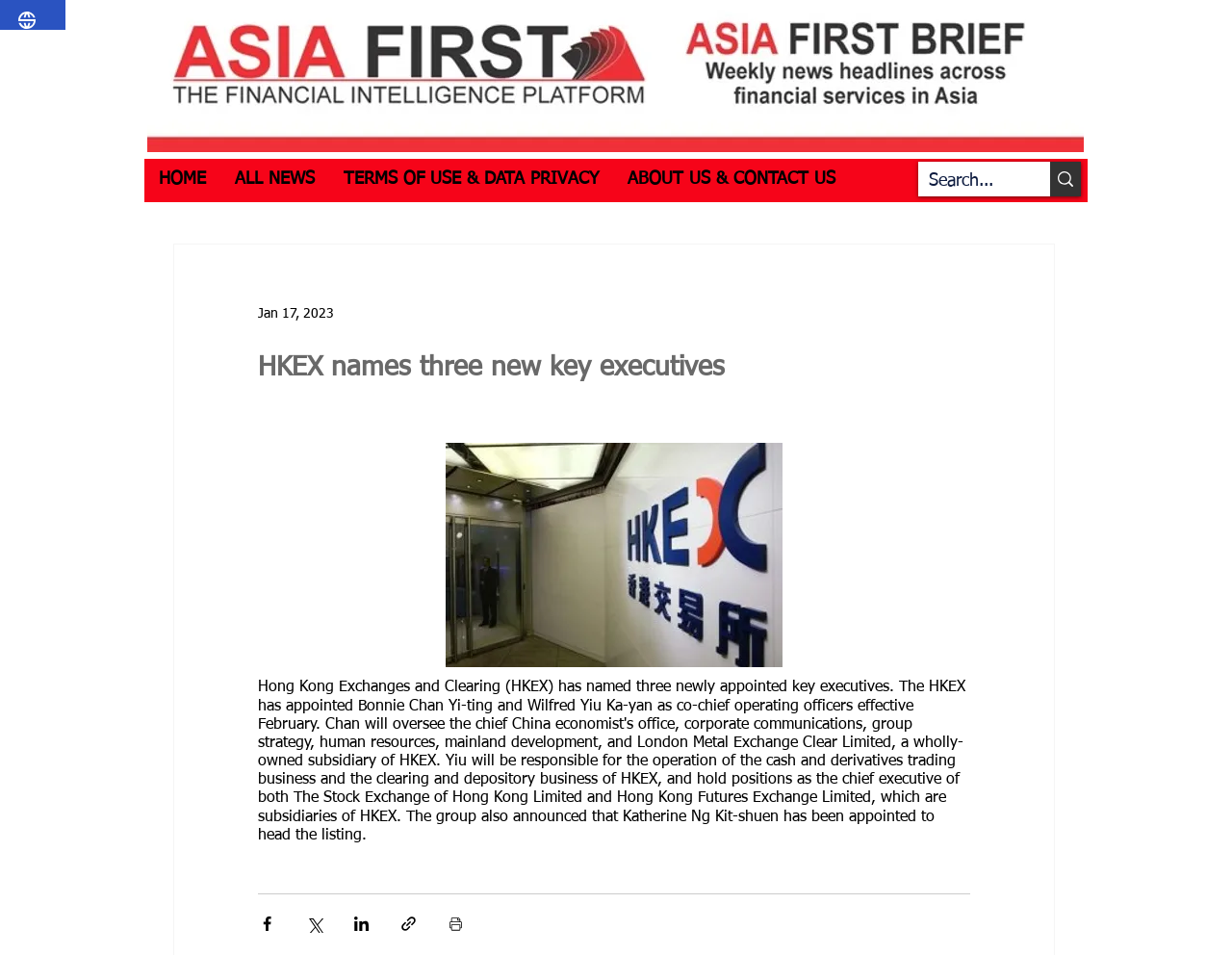Calculate the bounding box coordinates of the UI element given the description: "Council for European Studies (CES)".

None